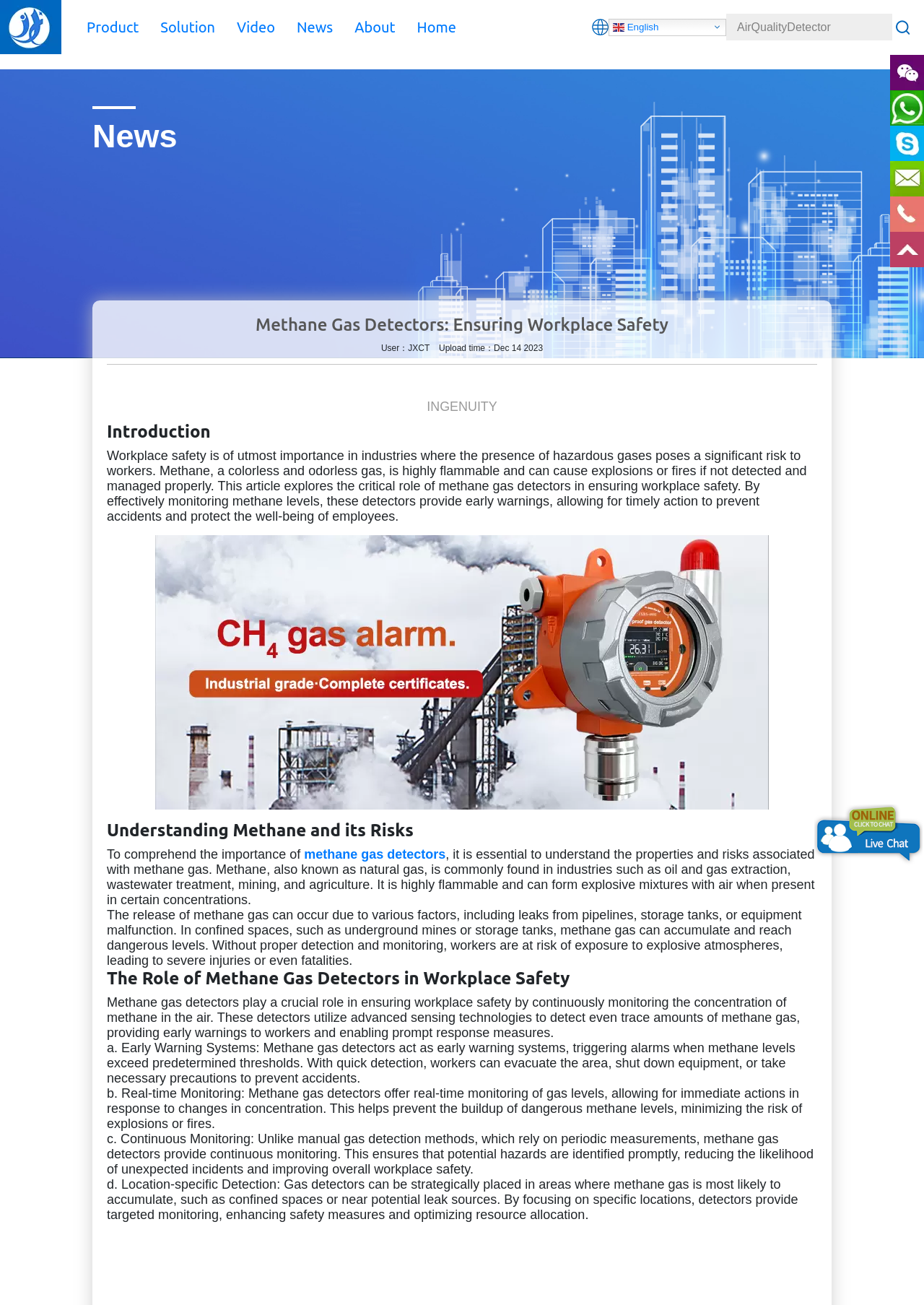What is the benefit of continuous monitoring? Refer to the image and provide a one-word or short phrase answer.

Identify potential hazards promptly